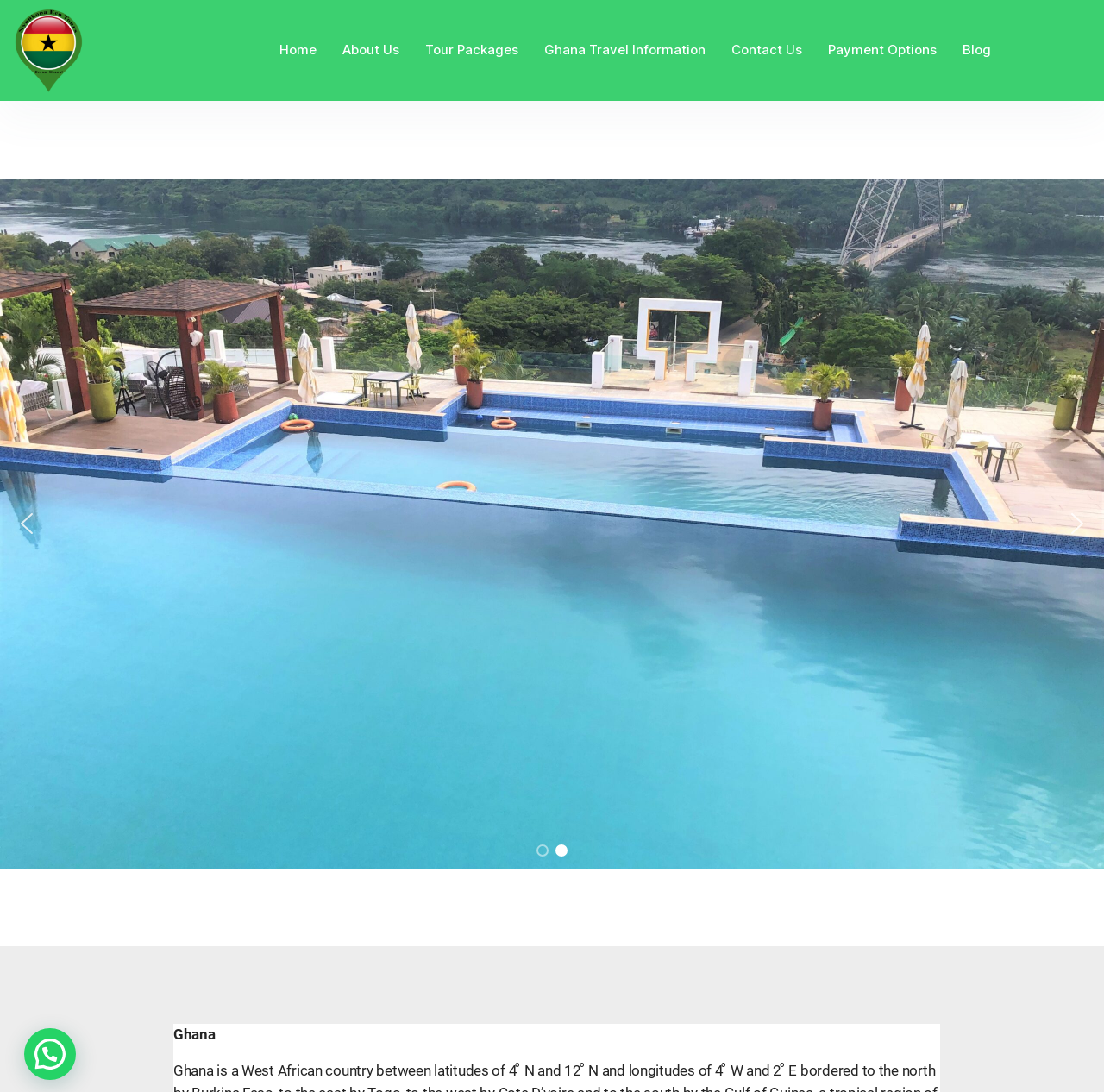Reply to the question with a single word or phrase:
What is the purpose of the buttons with arrow icons?

Slider navigation